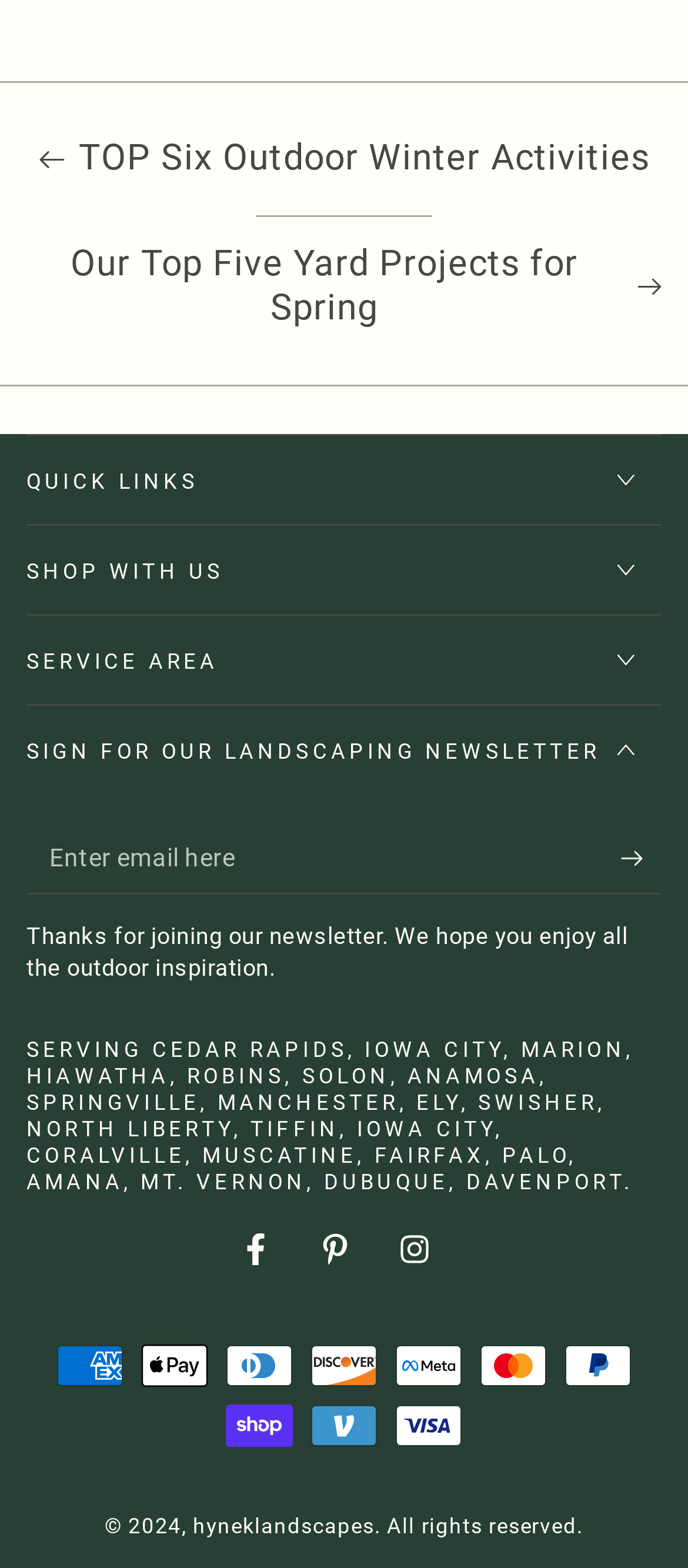Can you specify the bounding box coordinates for the region that should be clicked to fulfill this instruction: "Click on 'hyneklandscapes'".

[0.28, 0.966, 0.544, 0.981]